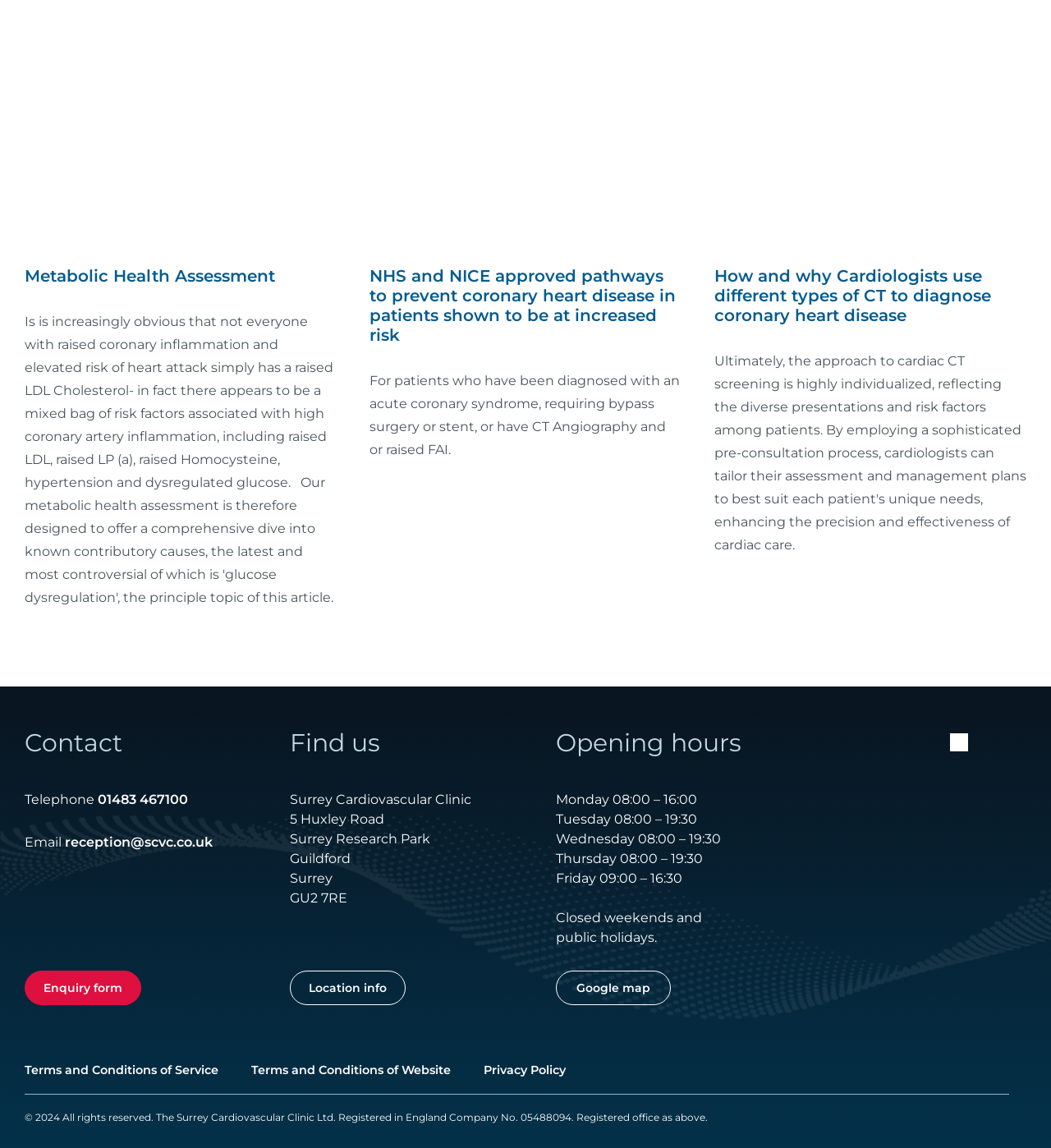Please mark the clickable region by giving the bounding box coordinates needed to complete this instruction: "Check the opening hours".

[0.529, 0.634, 0.708, 0.688]